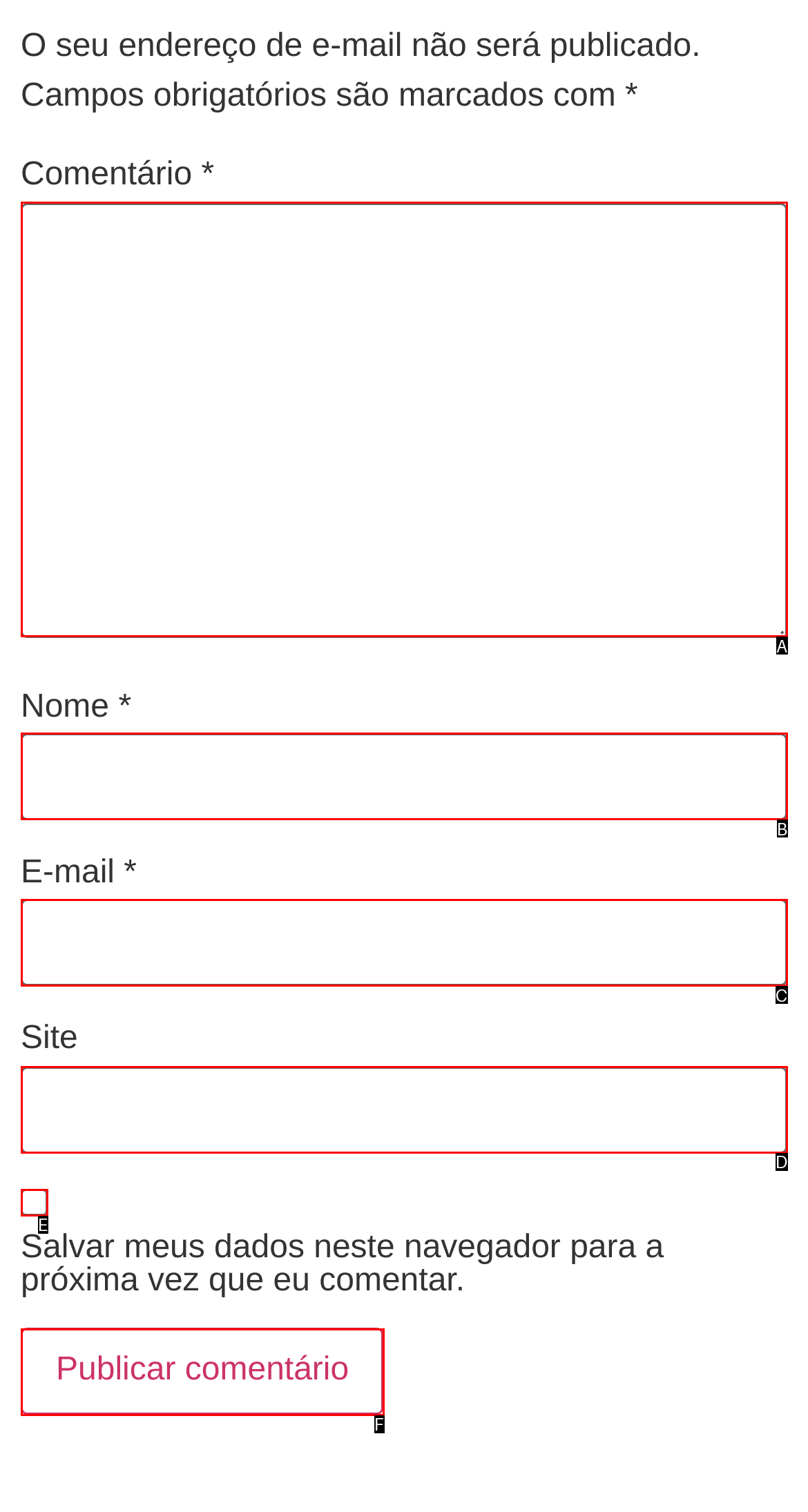Match the HTML element to the given description: parent_node: Site name="url"
Indicate the option by its letter.

D